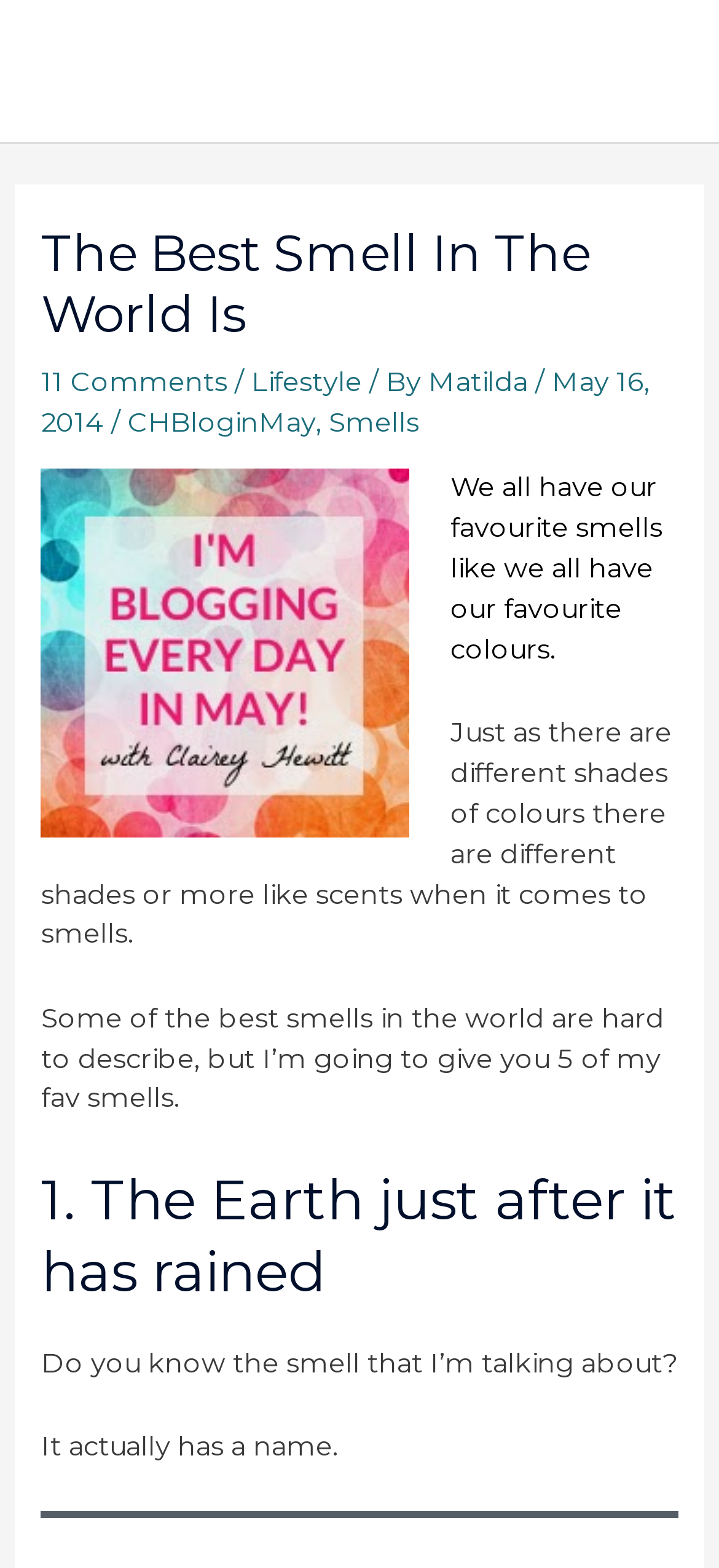Answer briefly with one word or phrase:
What is the date of the article?

May 16, 2014